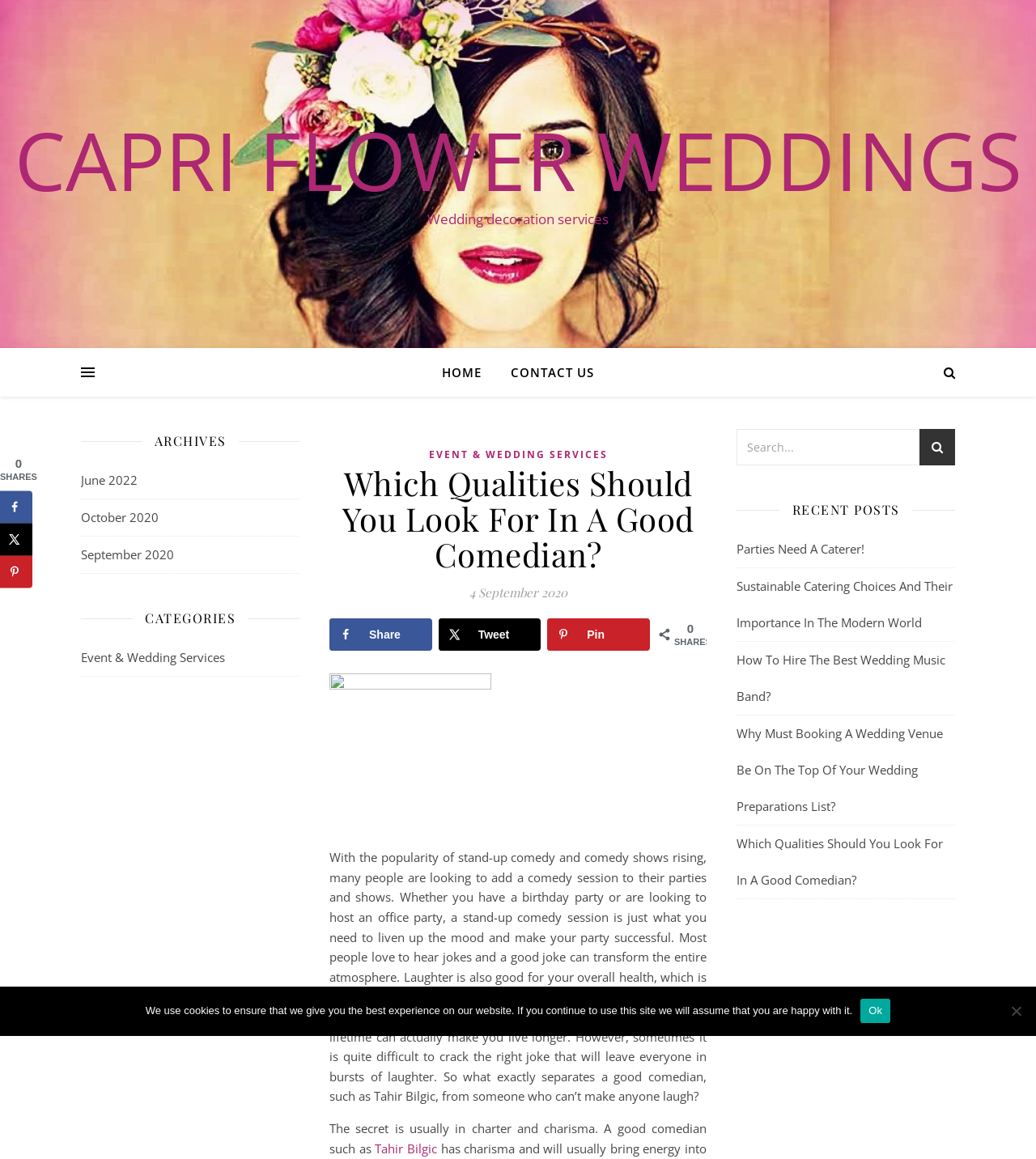Determine the bounding box coordinates for the clickable element to execute this instruction: "Read the 'Which Qualities Should You Look For In A Good Comedian?' article". Provide the coordinates as four float numbers between 0 and 1, i.e., [left, top, right, bottom].

[0.318, 0.401, 0.682, 0.493]